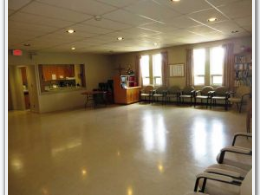What is the effect of the large windows on the room?
Using the details shown in the screenshot, provide a comprehensive answer to the question.

The caption notes that the large windows allow natural light to flood the space, which in turn creates an airy and open feel, contributing to the room's overall inviting atmosphere.